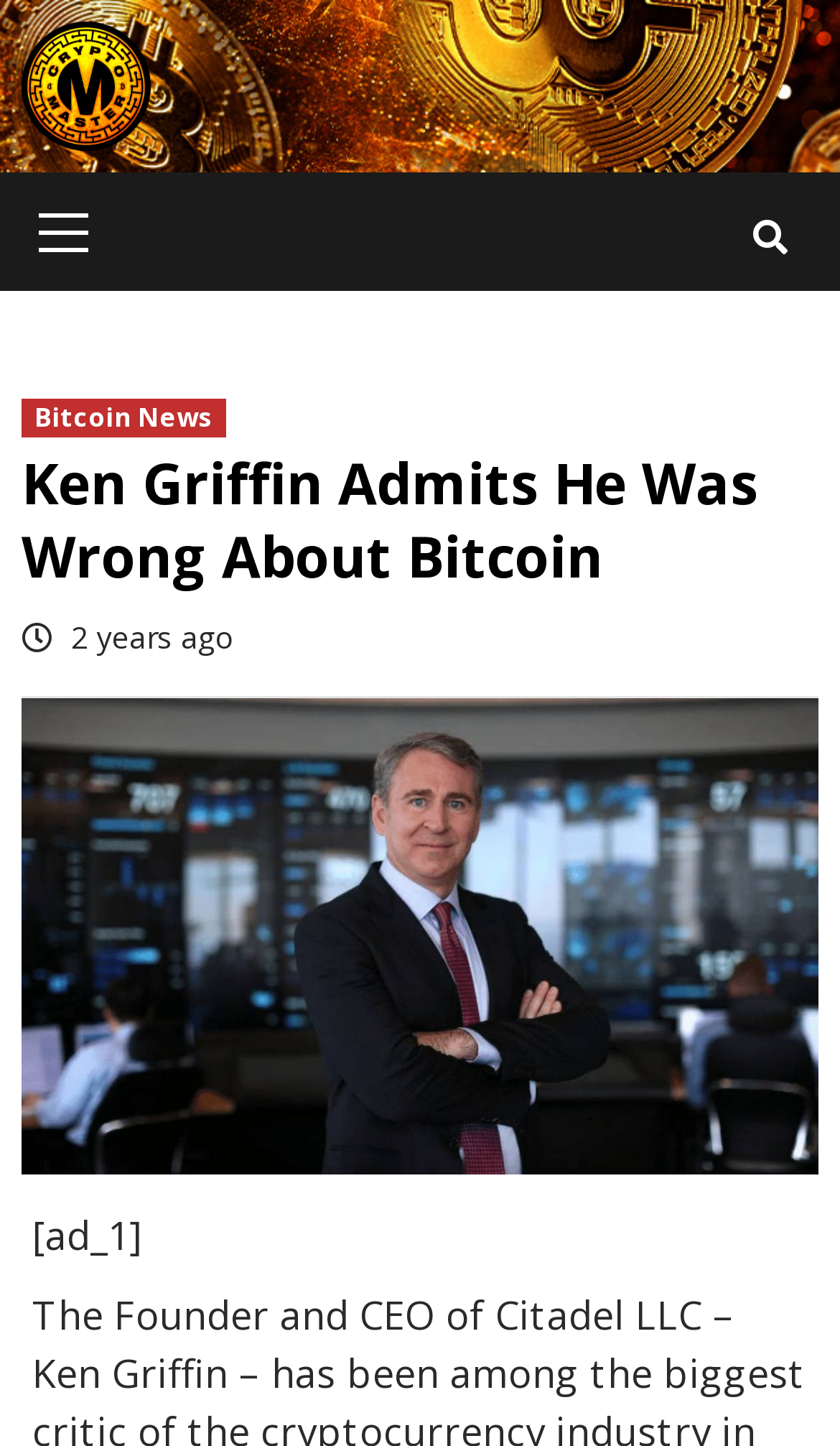Is there an image associated with the news article?
Refer to the image and provide a detailed answer to the question.

I determined this answer by examining the image element 'Ken Griffin Admits He Was Wrong About Bitcoin' which is a sibling element of the heading element containing the title of the news article, indicating that an image is associated with the article.